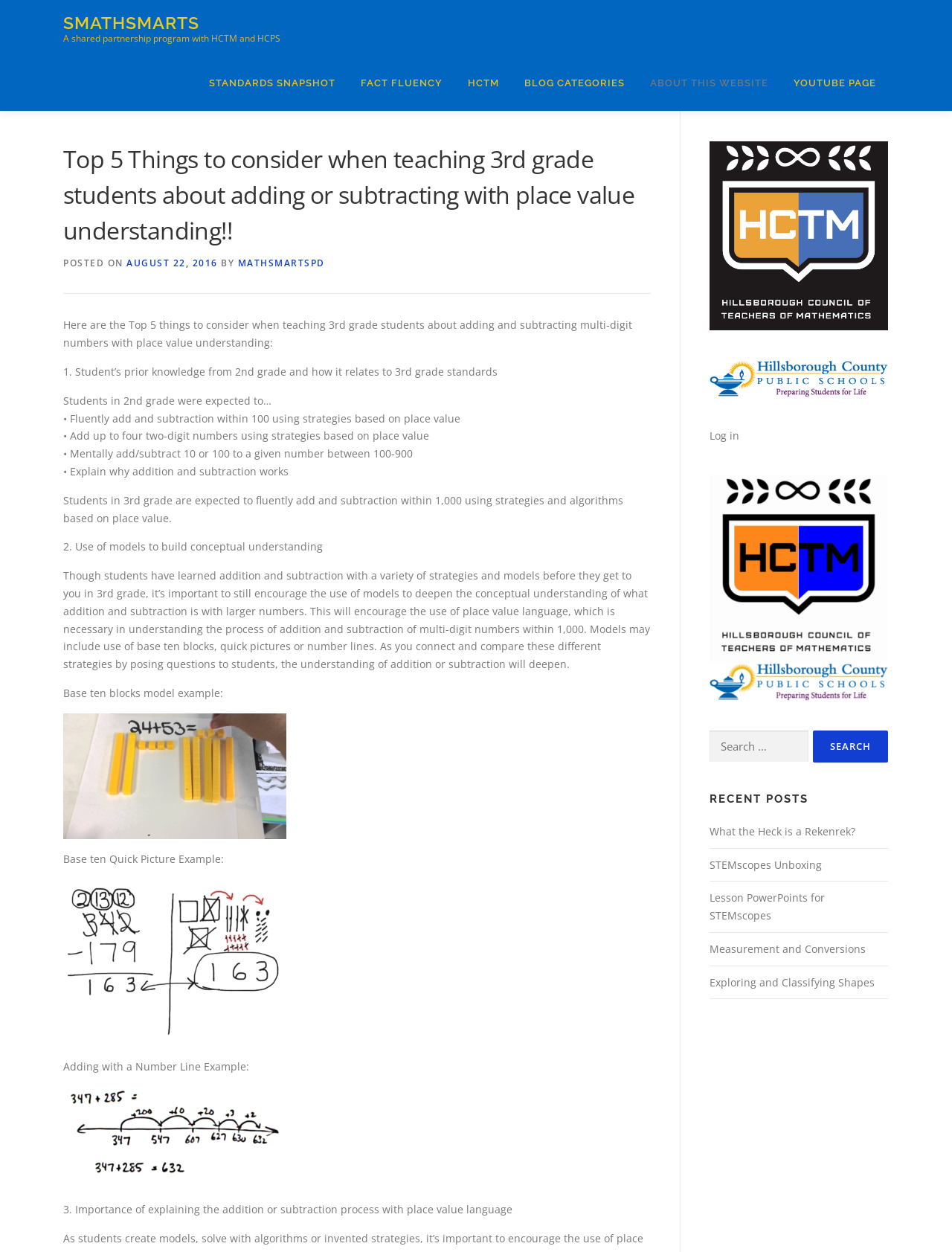Please find and give the text of the main heading on the webpage.

Top 5 Things to consider when teaching 3rd grade students about adding or subtracting with place value understanding!!